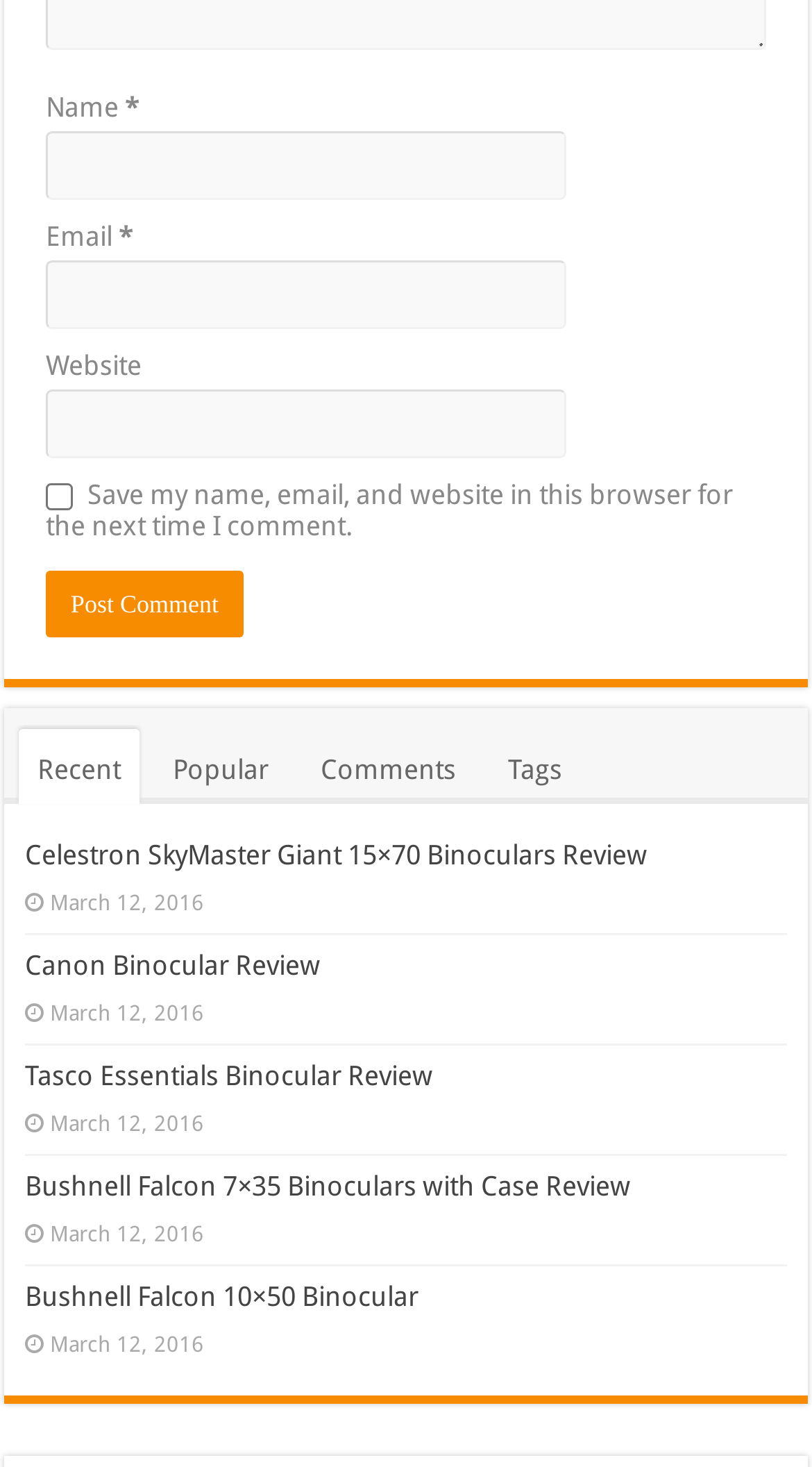What is the purpose of the 'Save my name, email, and website in this browser for the next time I comment' checkbox?
Answer the question with just one word or phrase using the image.

To save user data